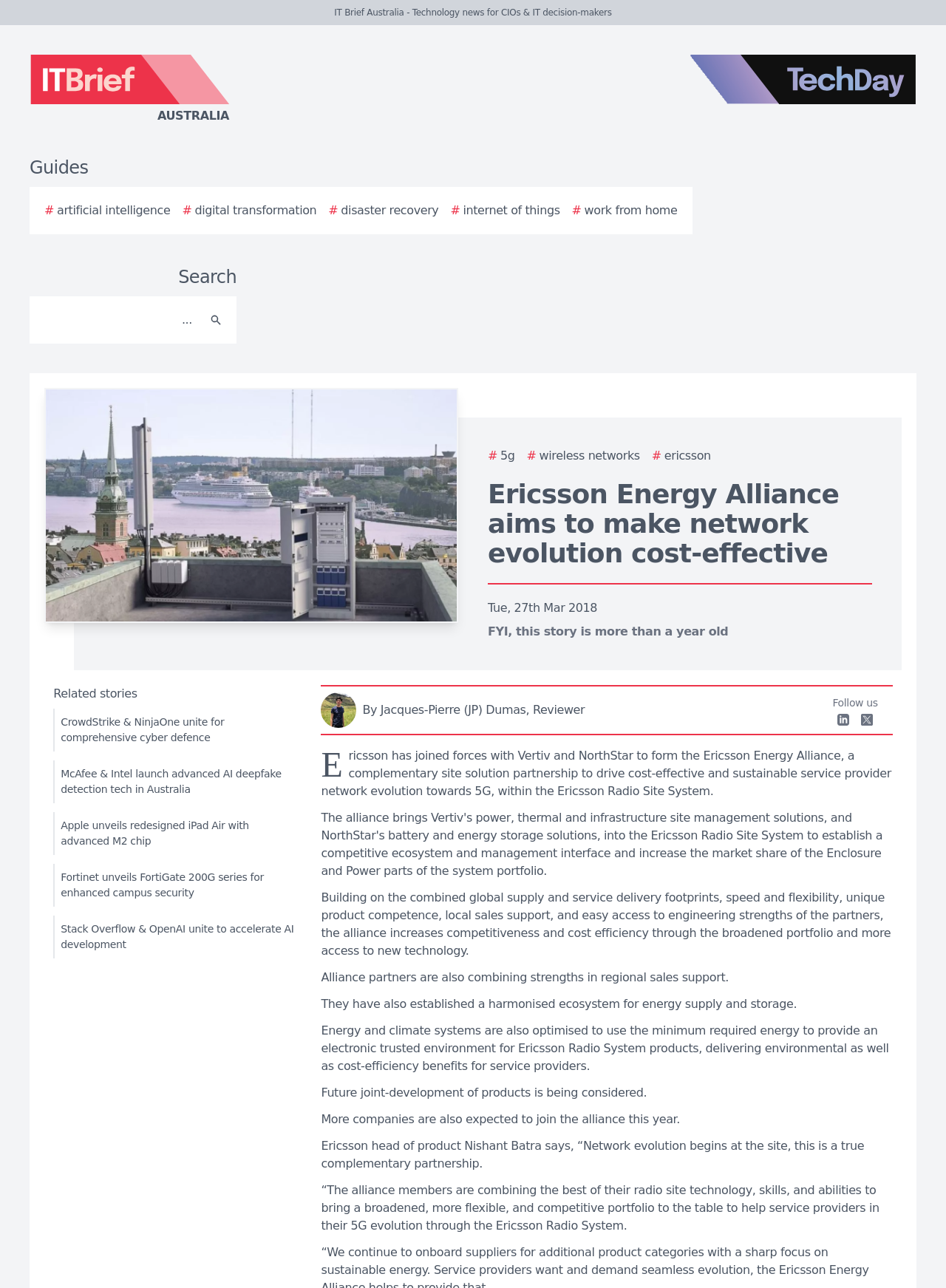What is the name of the alliance formed by Ericsson?
Please answer the question with a detailed and comprehensive explanation.

The answer can be found in the StaticText element with the text 'Ericsson Energy Alliance aims to make network evolution cost-effective' which is located at the top of the webpage. This text is also repeated later in the webpage, indicating that it is a key piece of information.